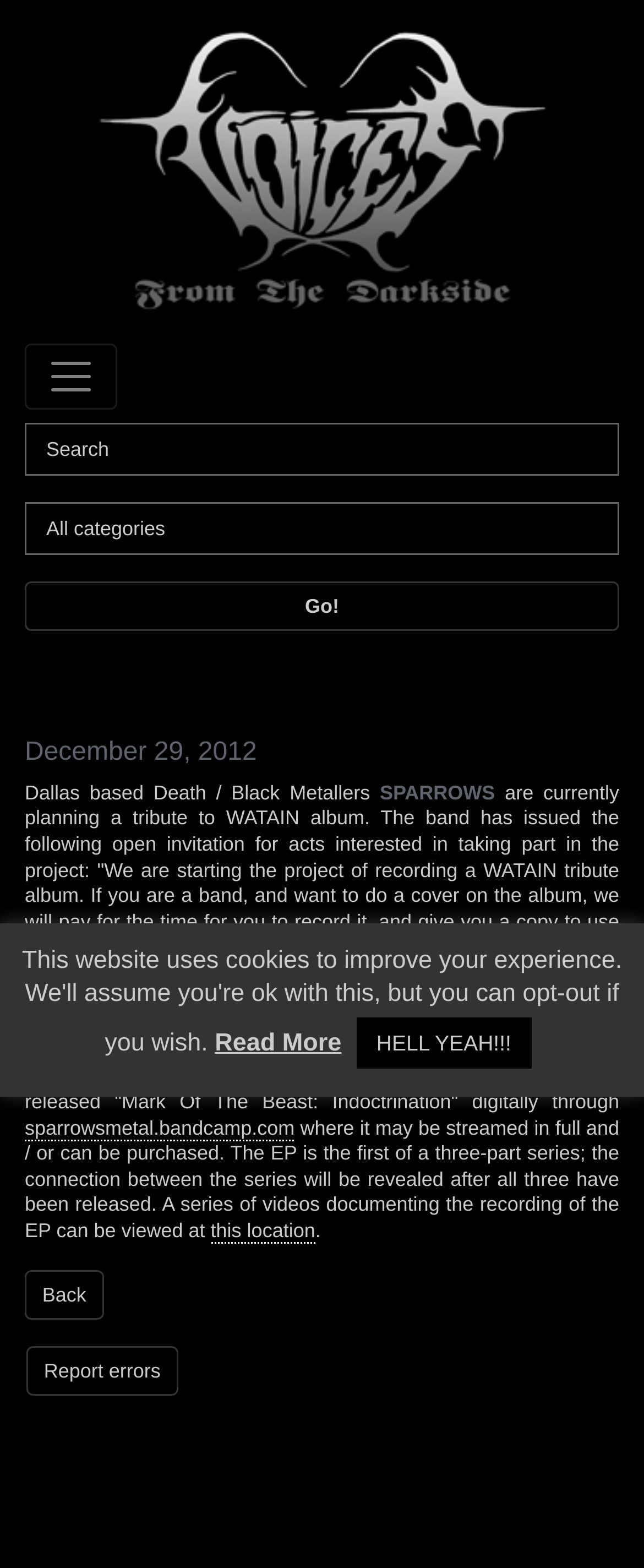Locate the bounding box coordinates of the element that needs to be clicked to carry out the instruction: "Search for something". The coordinates should be given as four float numbers ranging from 0 to 1, i.e., [left, top, right, bottom].

[0.038, 0.27, 0.962, 0.303]